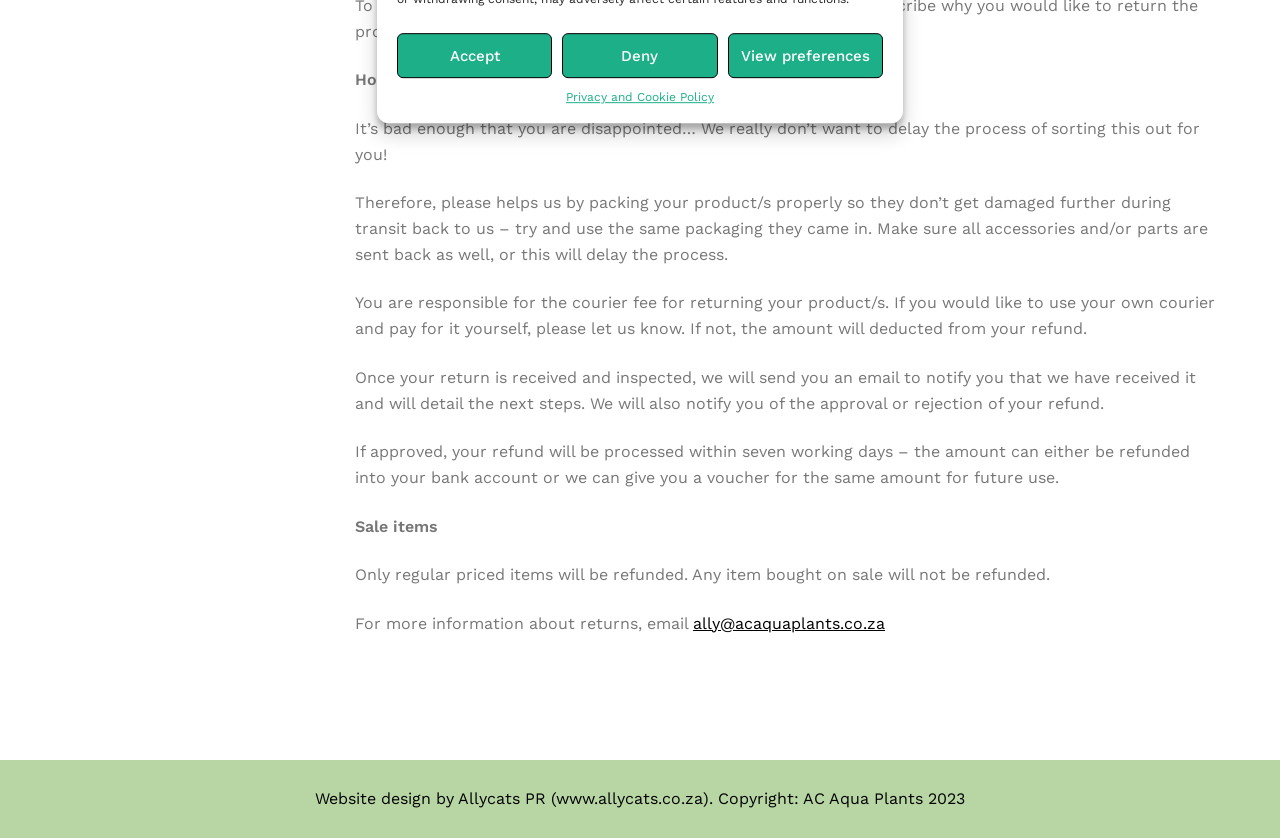Identify the bounding box of the HTML element described as: "Deny".

[0.439, 0.04, 0.561, 0.094]